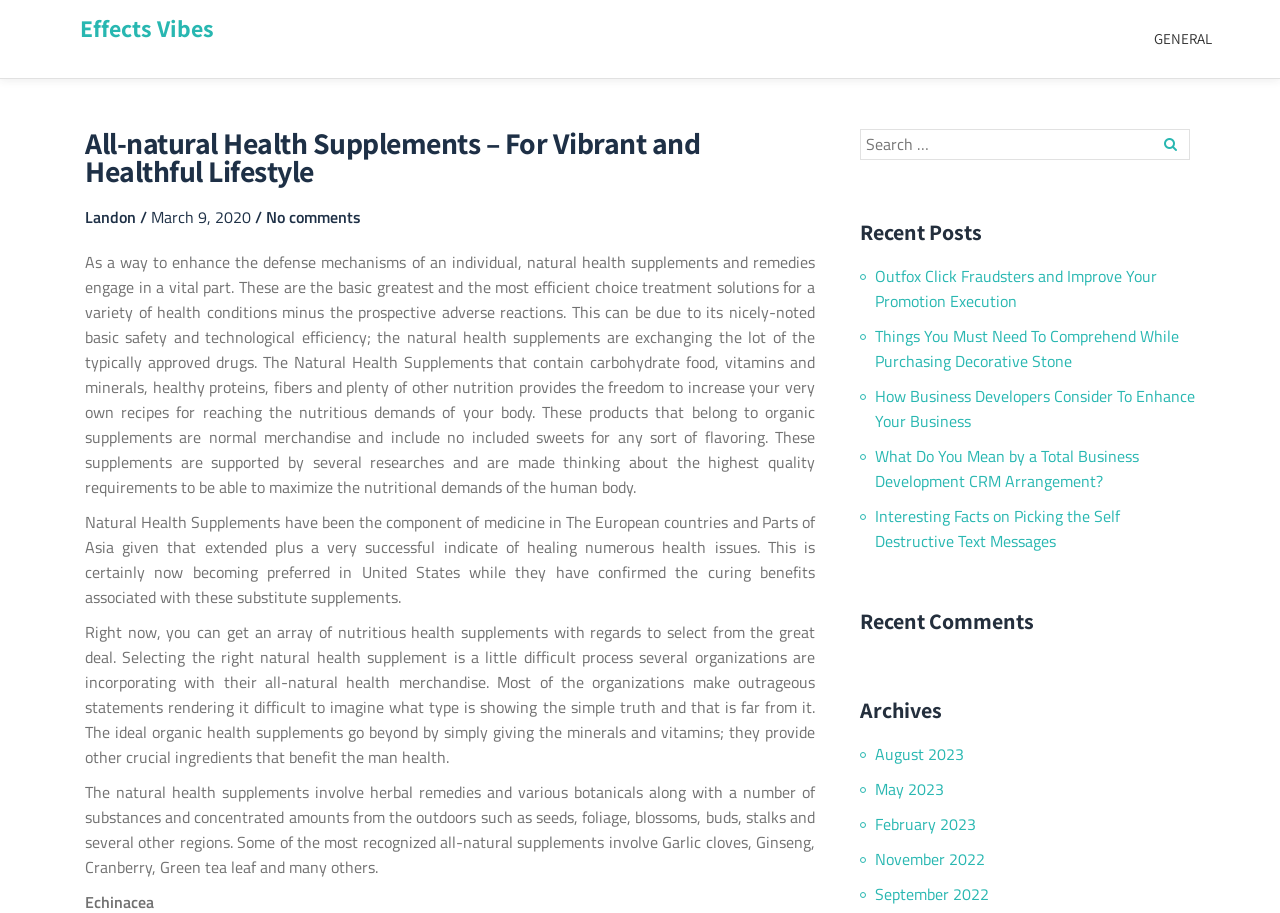Please locate the bounding box coordinates of the element that should be clicked to achieve the given instruction: "Read the recent post Outfox Click Fraudsters and Improve Your Promotion Execution".

[0.684, 0.289, 0.904, 0.343]